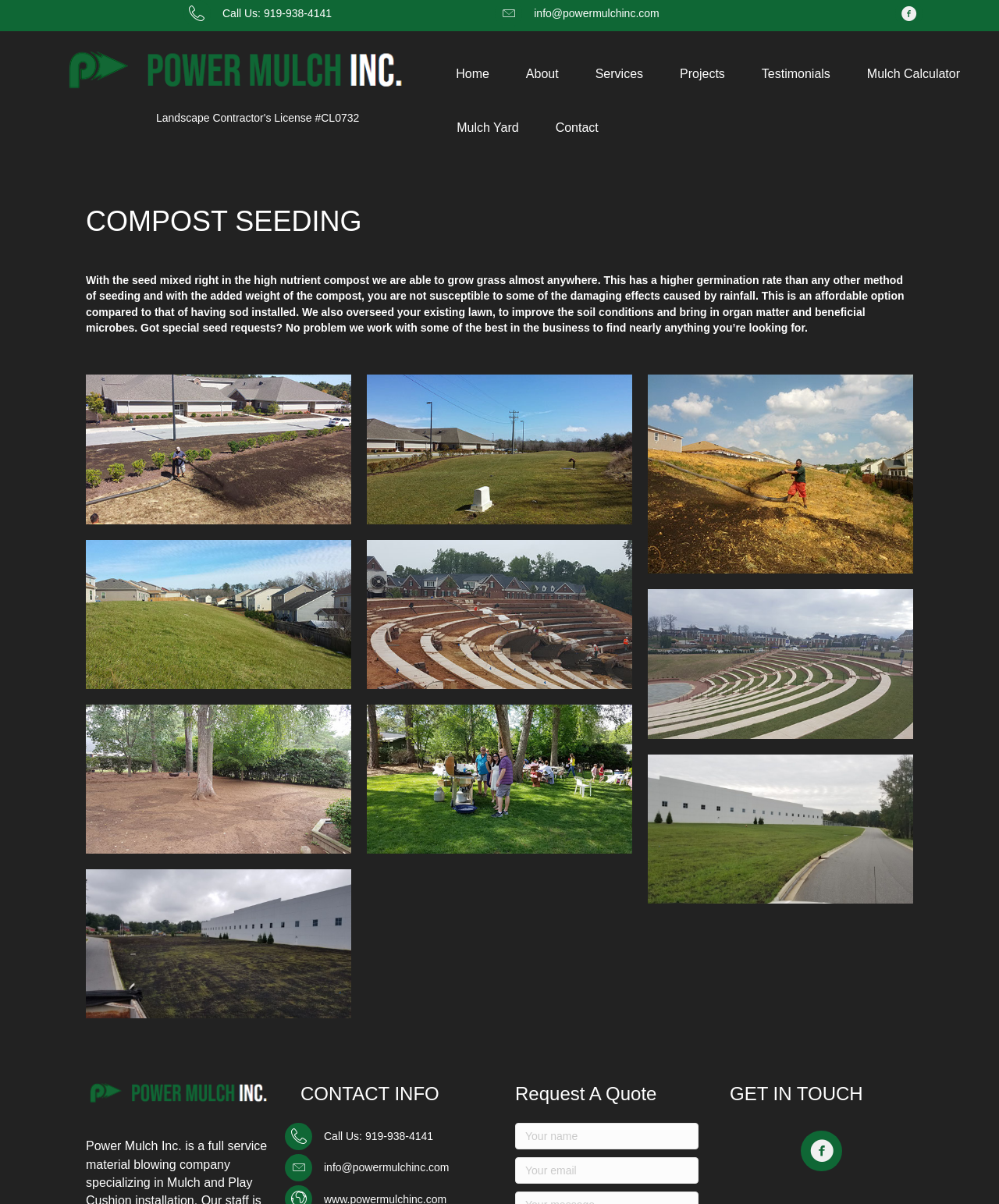What is the email address to contact?
Using the image as a reference, answer with just one word or a short phrase.

info@powermulchinc.com